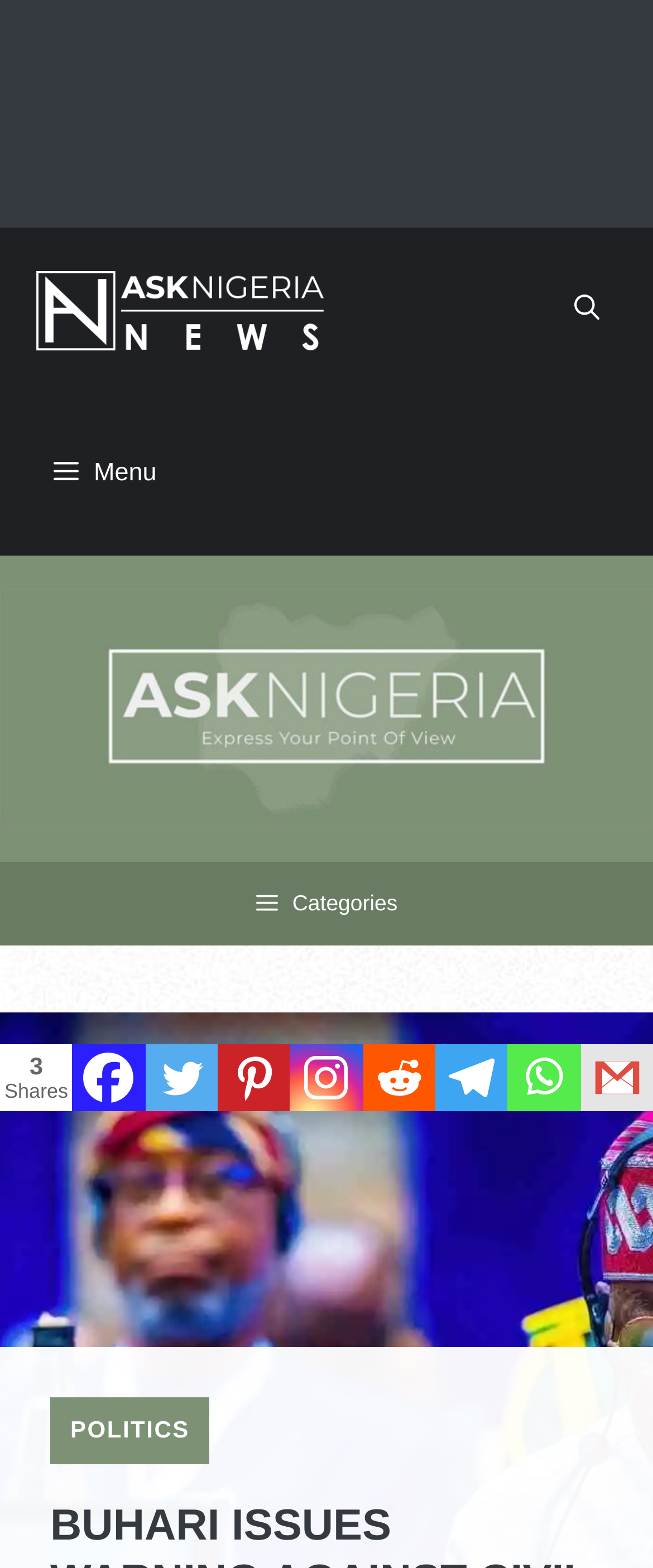Can you look at the image and give a comprehensive answer to the question:
How many social media links are there?

I counted the number of link elements with social media platform names, such as Facebook, Twitter, Pinterest, Instagram, Reddit, Telegram, and Whatsapp. There are 8 social media links in total.